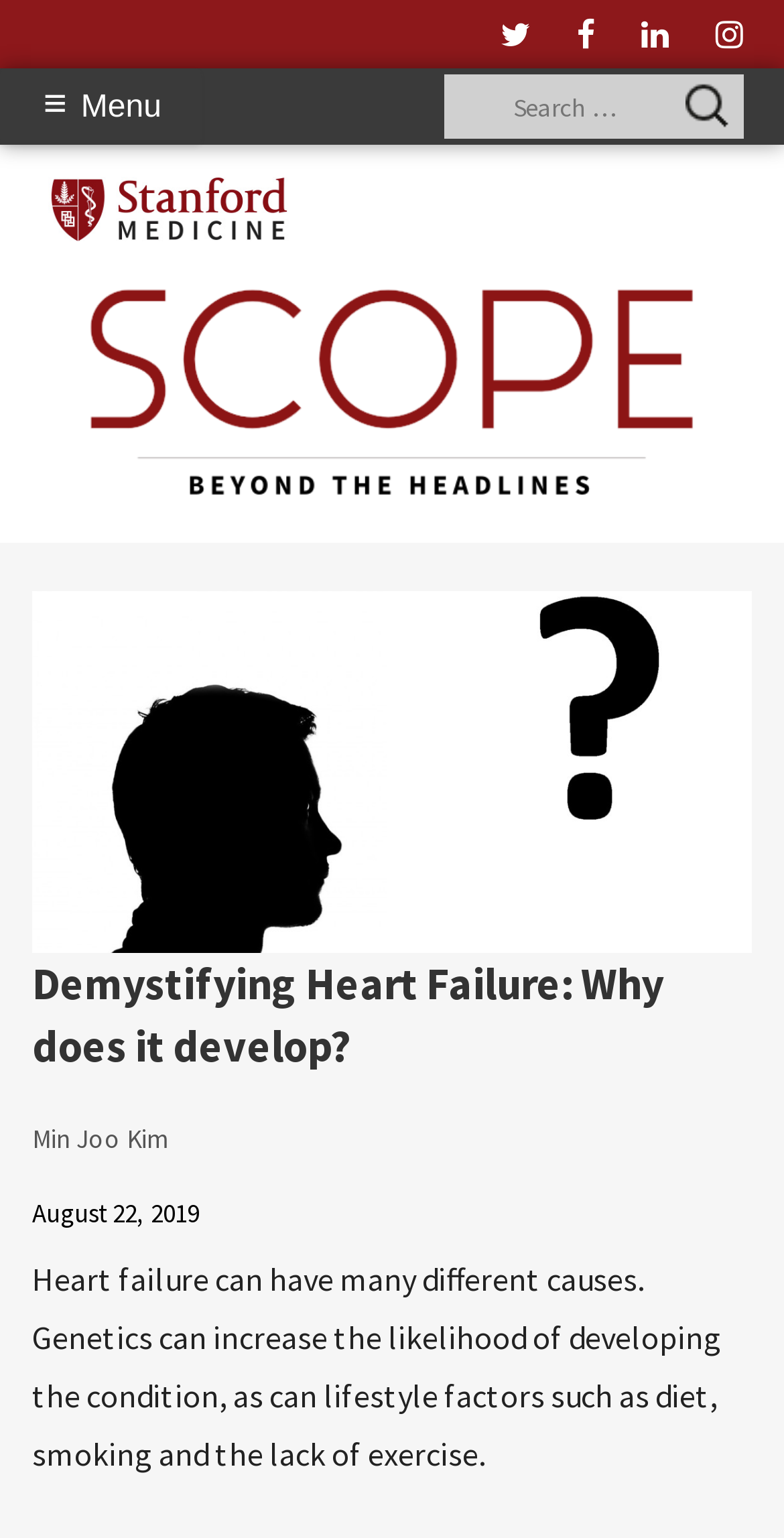Can you find the bounding box coordinates for the element to click on to achieve the instruction: "Click on the ≡Menu button"?

[0.0, 0.044, 0.256, 0.094]